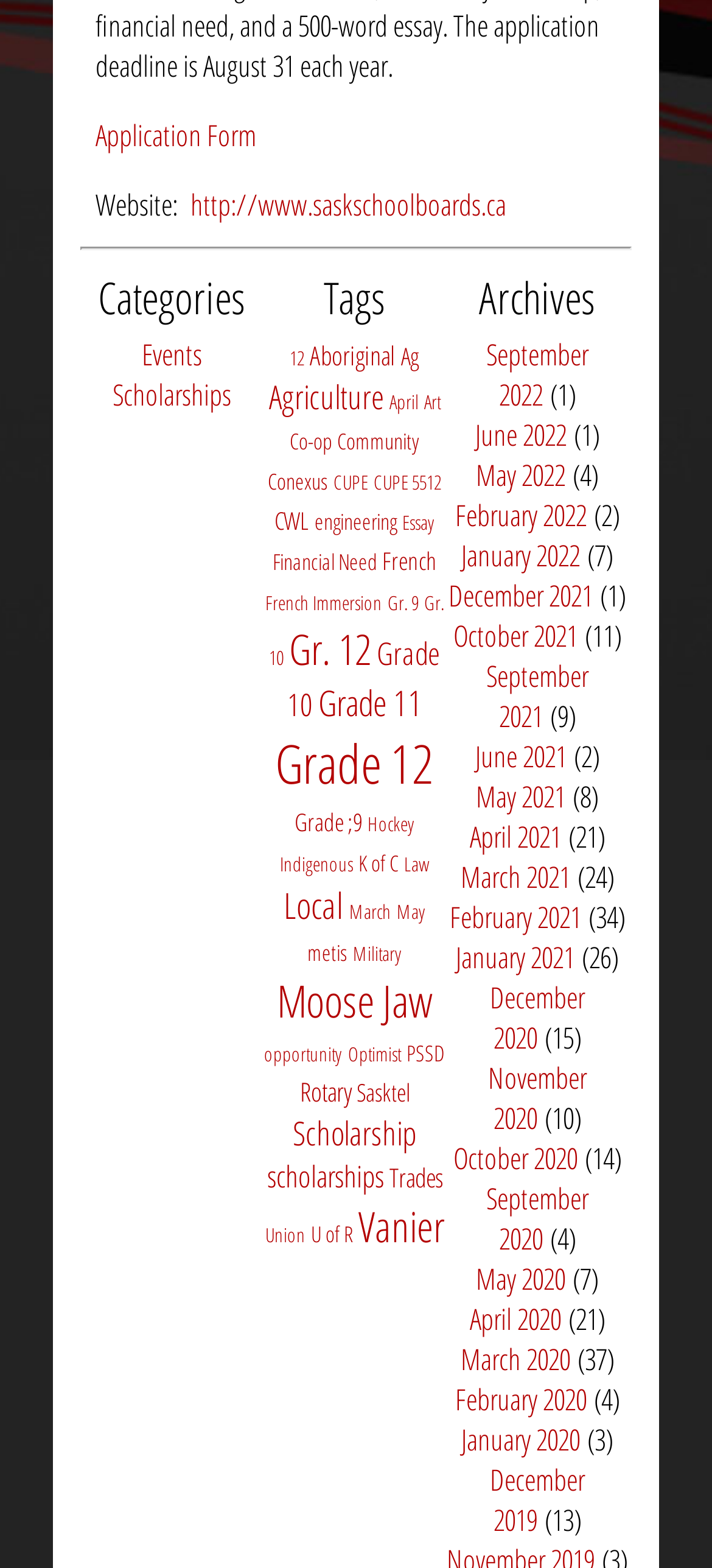Predict the bounding box coordinates of the area that should be clicked to accomplish the following instruction: "Click on the 'Application Form' link". The bounding box coordinates should consist of four float numbers between 0 and 1, i.e., [left, top, right, bottom].

[0.134, 0.073, 0.36, 0.099]